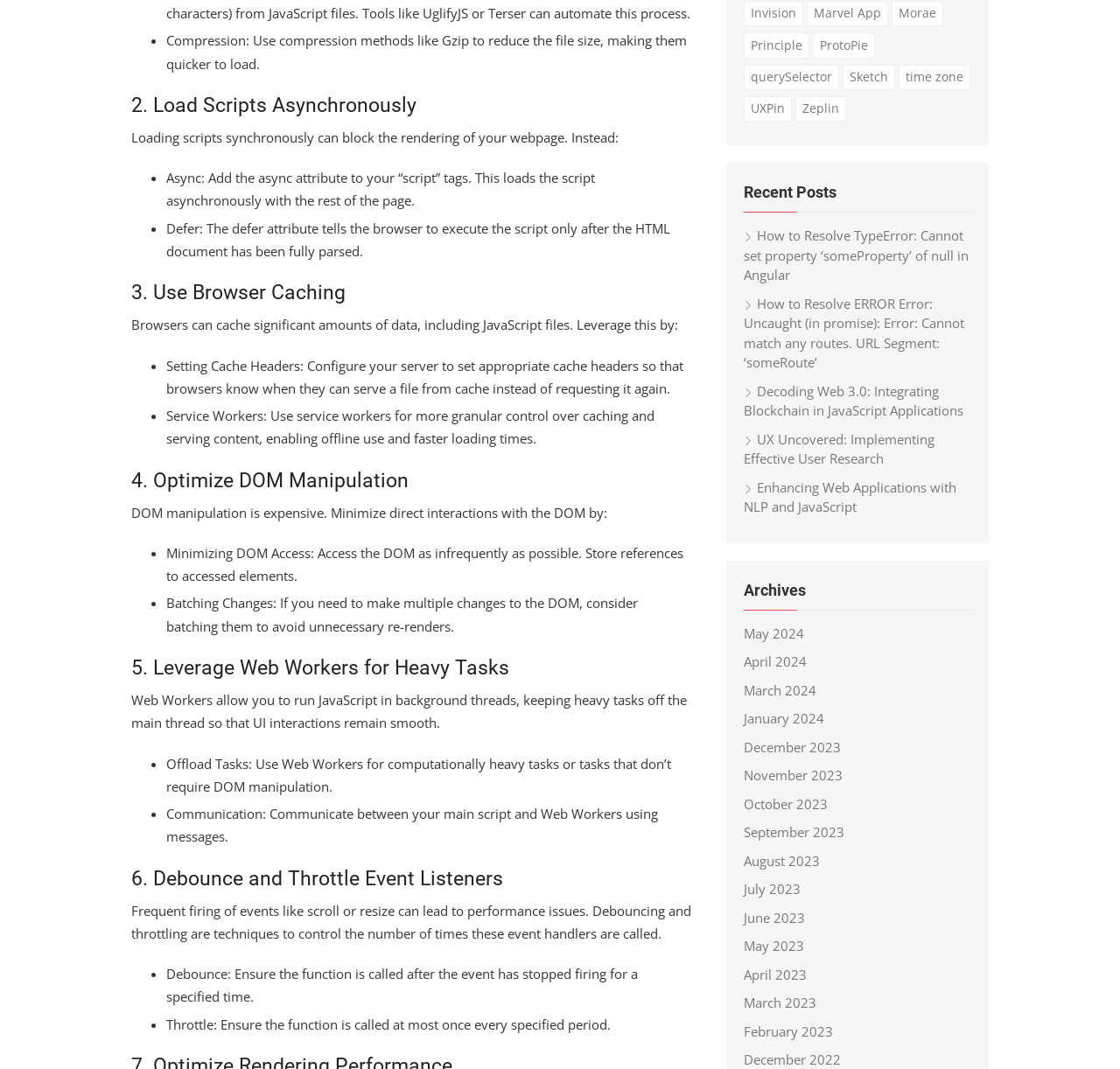Determine the bounding box coordinates of the UI element described by: "October 2023".

[0.664, 0.744, 0.739, 0.76]